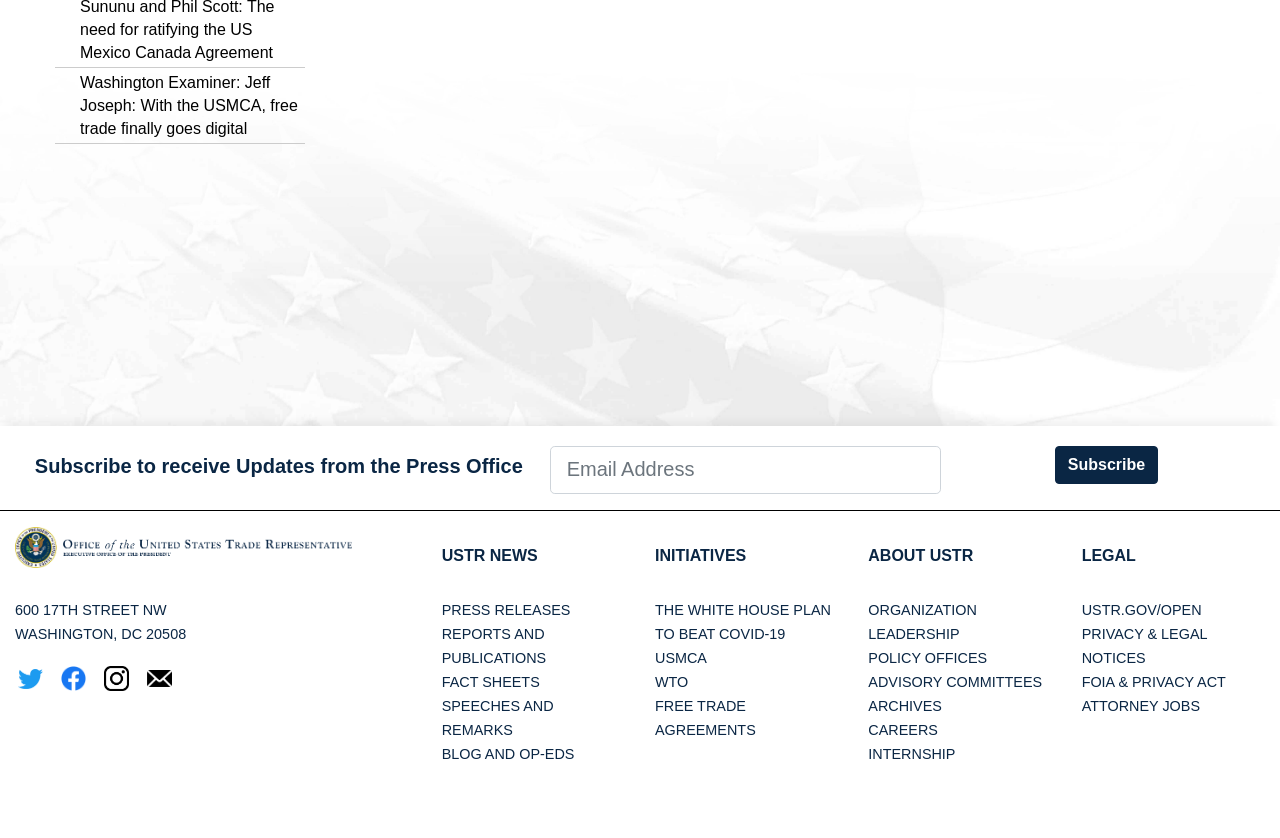Please determine the bounding box coordinates of the element to click on in order to accomplish the following task: "Follow USTR on Twitter". Ensure the coordinates are four float numbers ranging from 0 to 1, i.e., [left, top, right, bottom].

[0.002, 0.774, 0.045, 0.846]